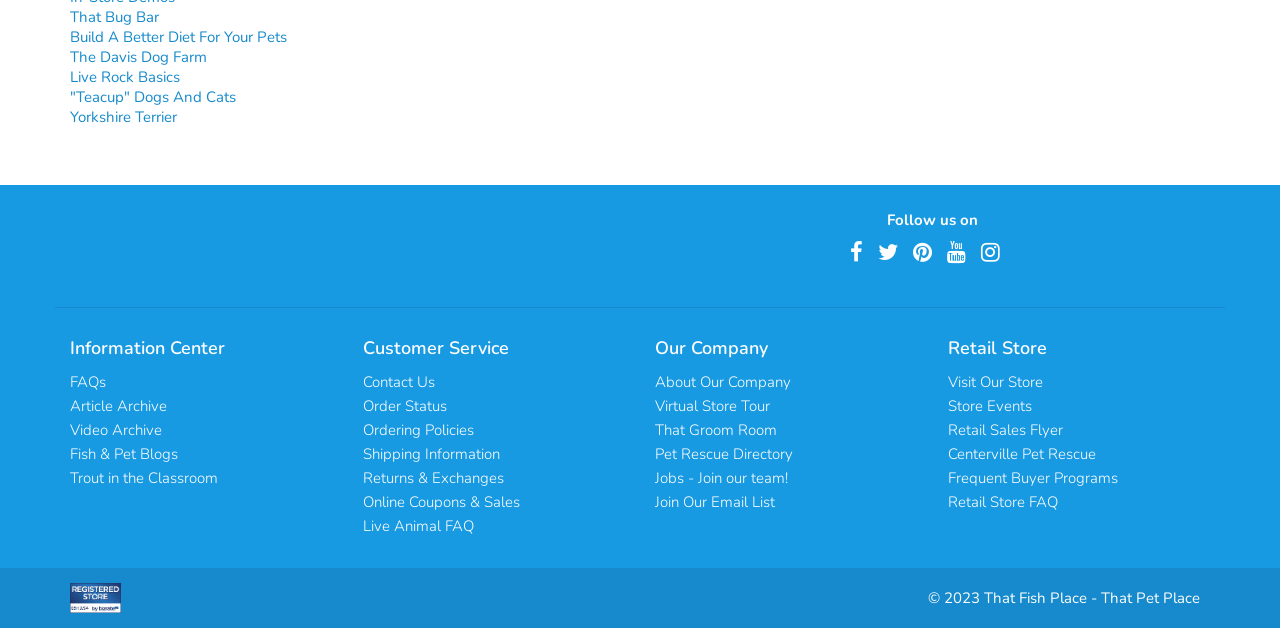How many sections are there in the webpage?
Please provide a detailed answer to the question.

I counted the number of sections by looking at the headings, which are 'Follow us on', 'Information Center', 'Customer Service', 'Our Company', and 'Retail Store'. These sections are separated by headings and contain different types of links and information.